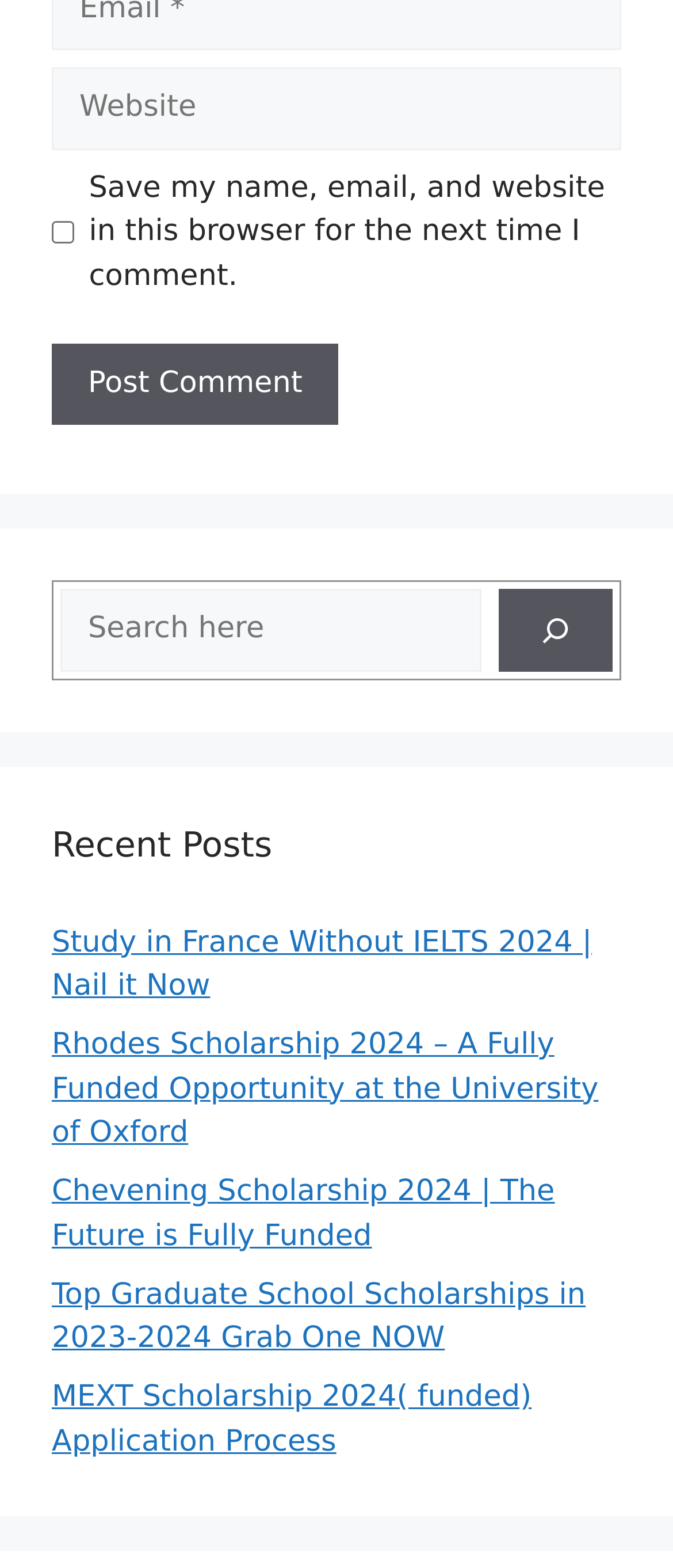What is the topic of the first recent post?
Craft a detailed and extensive response to the question.

The first link in the 'Recent Posts' section is labeled 'Study in France Without IELTS 2024 | Nail it Now', suggesting that the topic of the first recent post is studying in France.